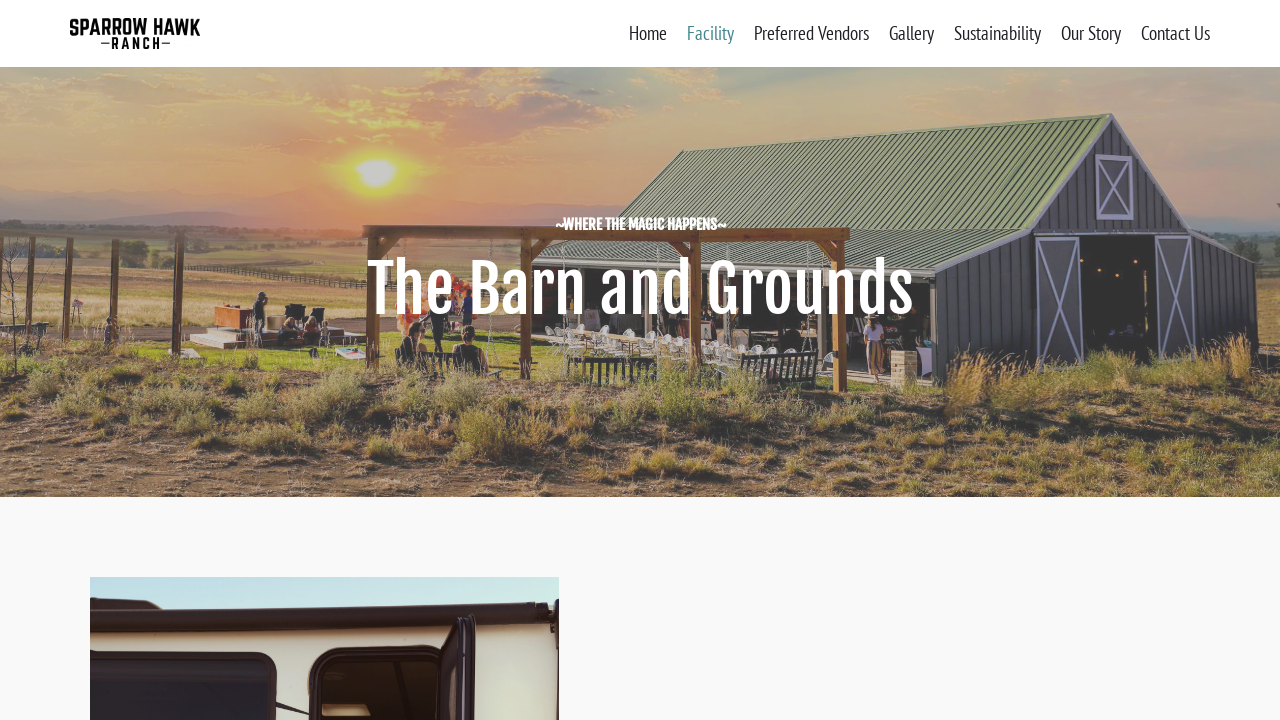Locate the bounding box coordinates of the clickable element to fulfill the following instruction: "Go to the Solutions page". Provide the coordinates as four float numbers between 0 and 1 in the format [left, top, right, bottom].

None